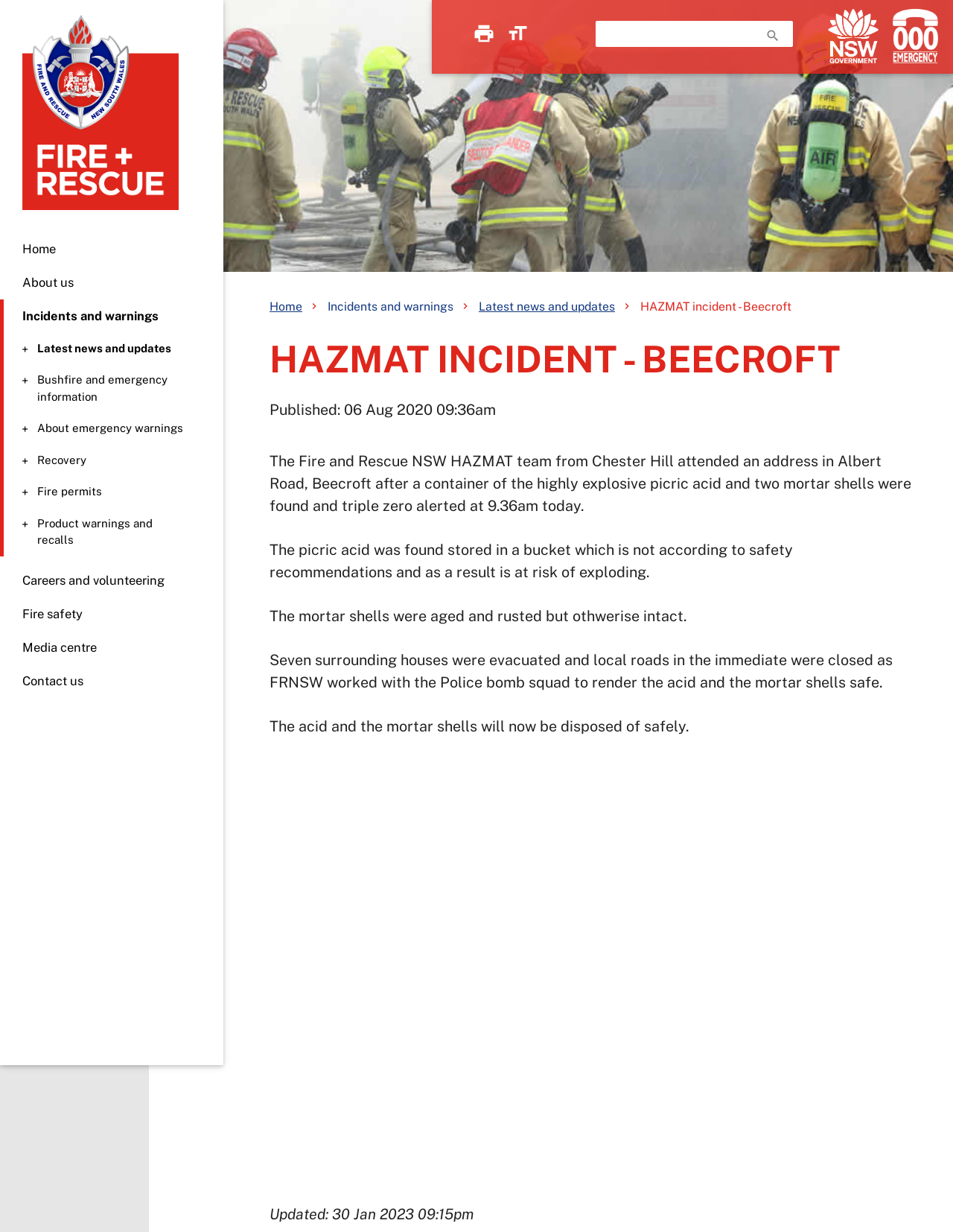Using the details from the image, please elaborate on the following question: What was found in the bucket?

According to the text 'The picric acid was found stored in a bucket which is not according to safety recommendations and as a result is at risk of exploding.', the bucket contained picric acid.